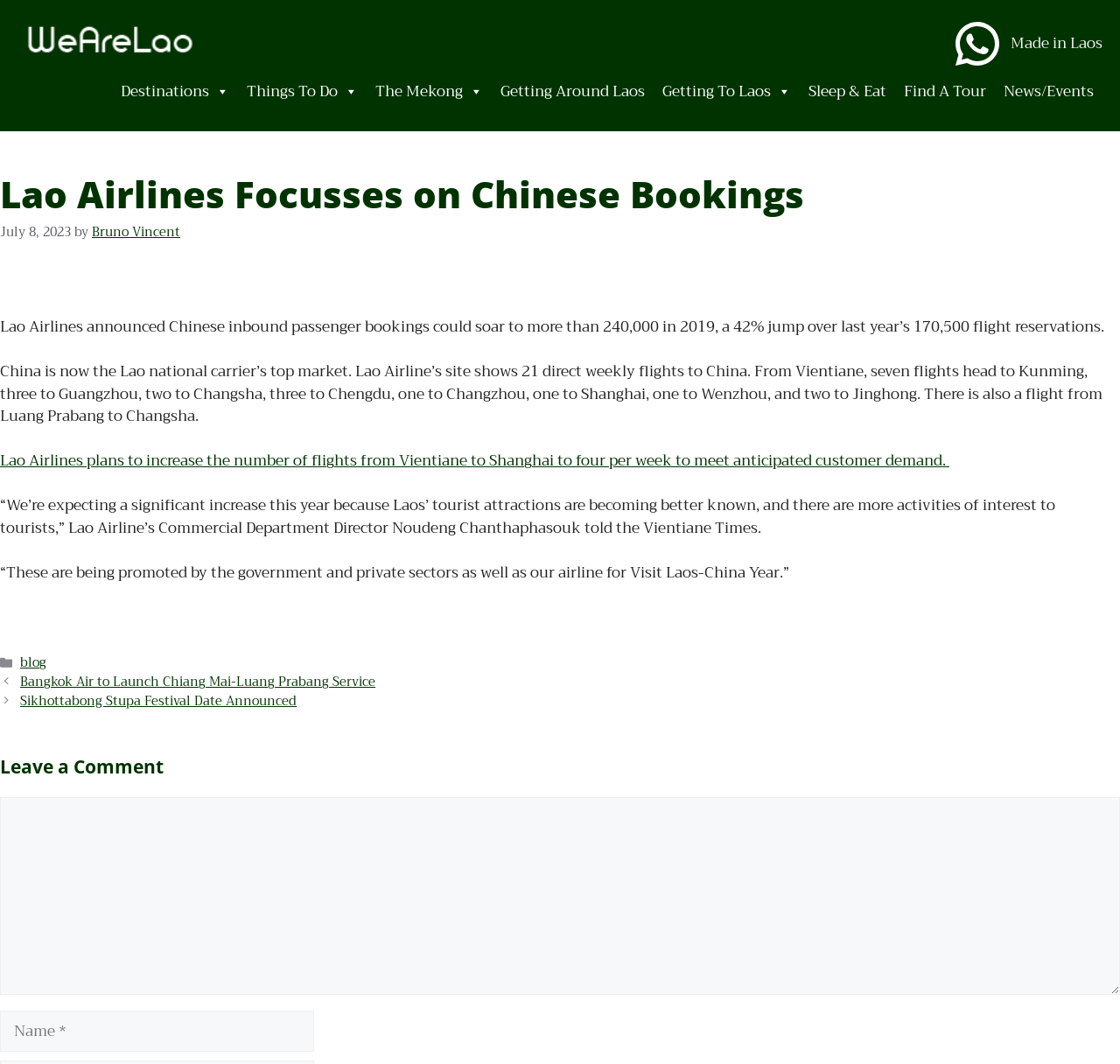Respond with a single word or short phrase to the following question: 
How many flights will Lao Airlines operate from Vientiane to Shanghai?

Four per week